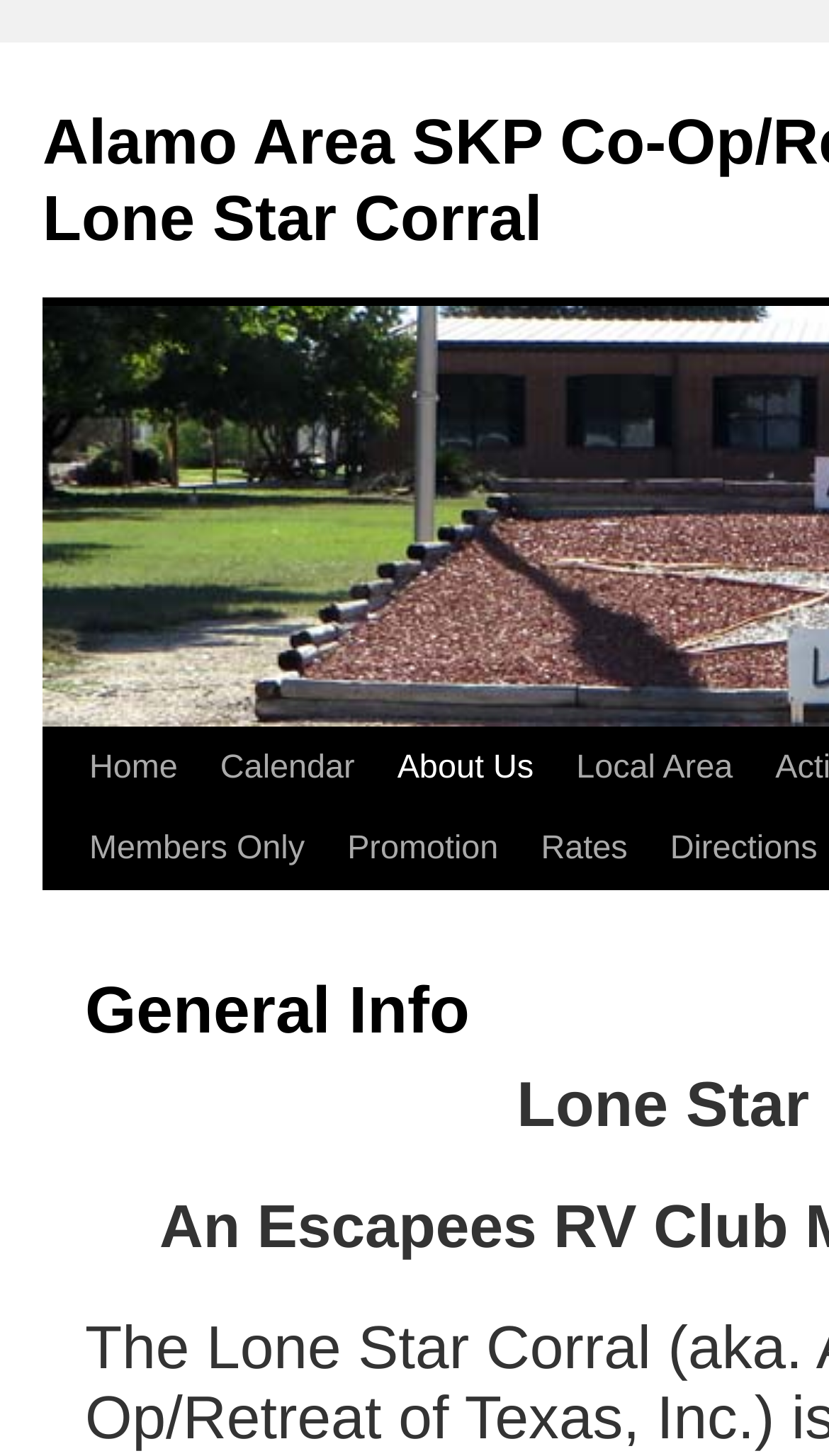Please find the bounding box for the following UI element description. Provide the coordinates in (top-left x, top-left y, bottom-right x, bottom-right y) format, with values between 0 and 1: Activities

[0.806, 0.5, 0.989, 0.556]